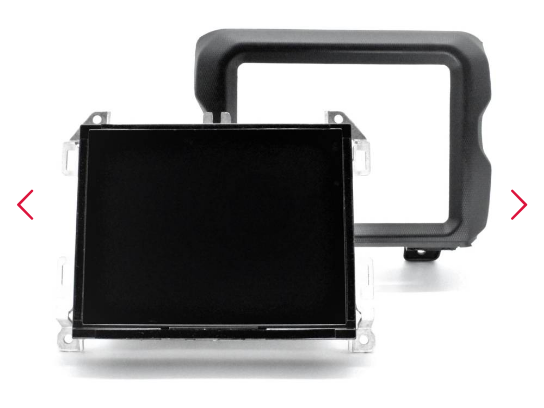Provide a comprehensive description of the image.

This image showcases the 8.4-inch touchscreen display unit designed for the 2018+ Jeep Wrangler JL, which features a sleek, modern design perfect for enhancing your vehicle's interior. The display is shown in a frontal view, revealing a clear and minimalist interface that complements the vehicle's dashboard. Accompanying the screen is a custom-fit frame that seamlessly integrates with the Jeep's aesthetic. This upgrade not only provides advanced navigation capabilities but also enhances the overall functionality and appeal of your Jeep Wrangler. The image is set against a neutral background, emphasizing the sleek lines and innovative design of the radio upgrade.